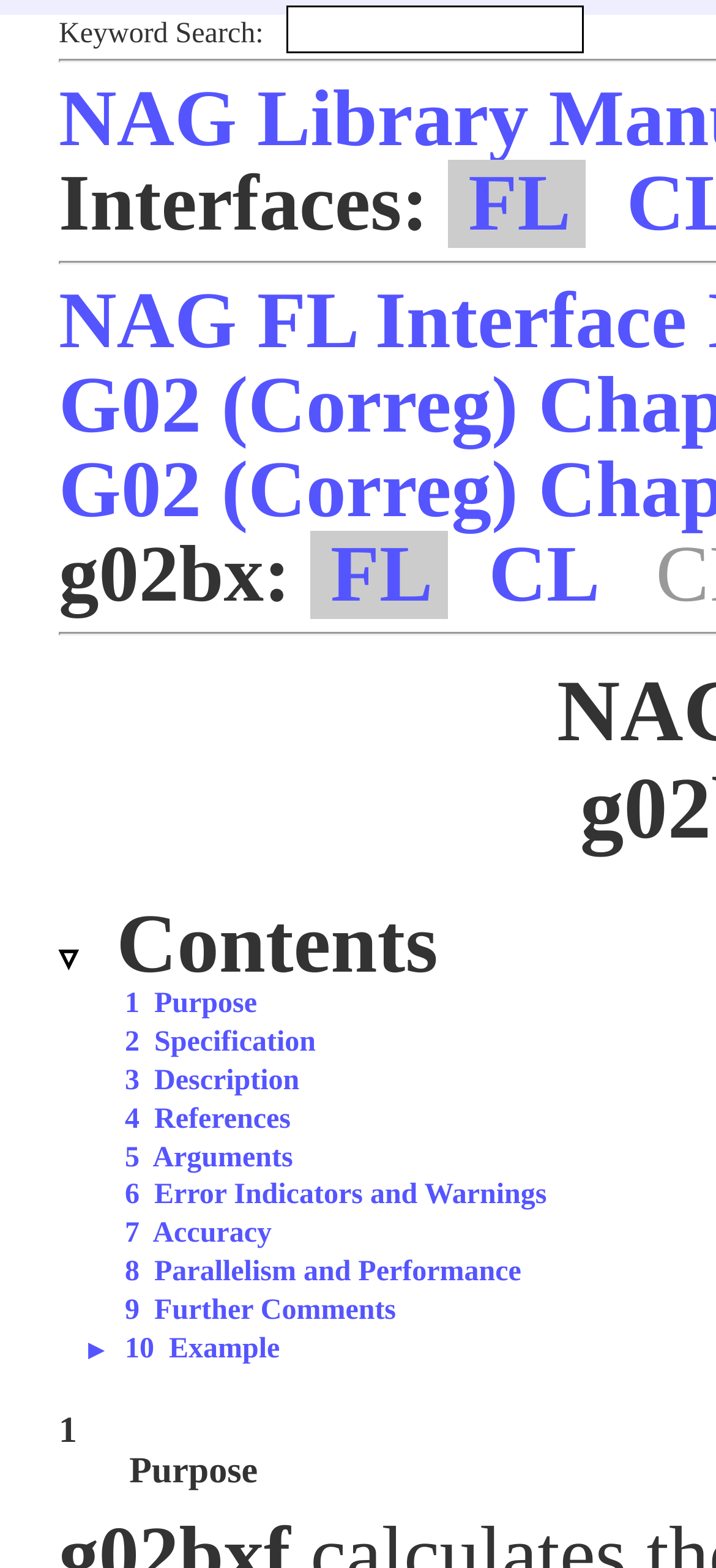Locate the bounding box coordinates of the clickable region necessary to complete the following instruction: "View example". Provide the coordinates in the format of four float numbers between 0 and 1, i.e., [left, top, right, bottom].

[0.174, 0.85, 0.391, 0.87]